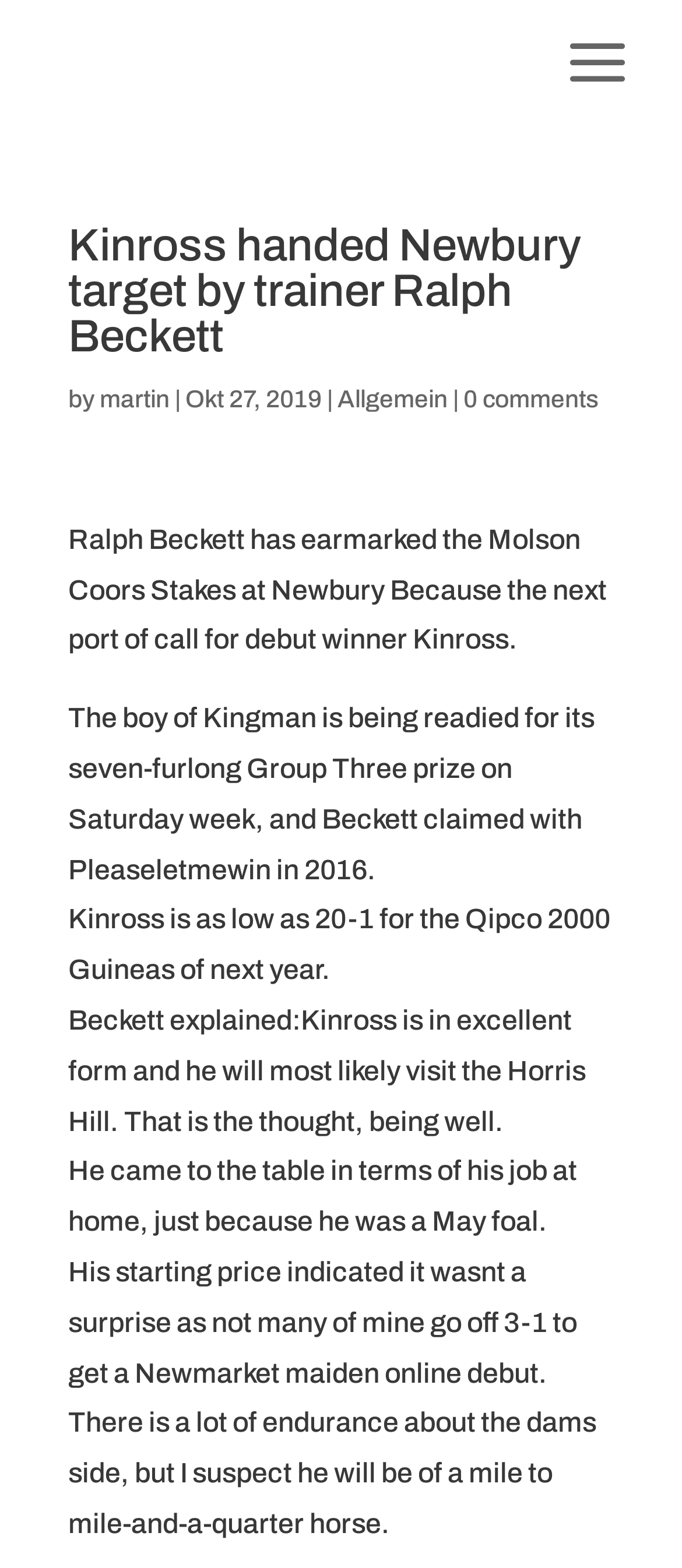Bounding box coordinates should be provided in the format (top-left x, top-left y, bottom-right x, bottom-right y) with all values between 0 and 1. Identify the bounding box for this UI element: martin

[0.146, 0.246, 0.249, 0.263]